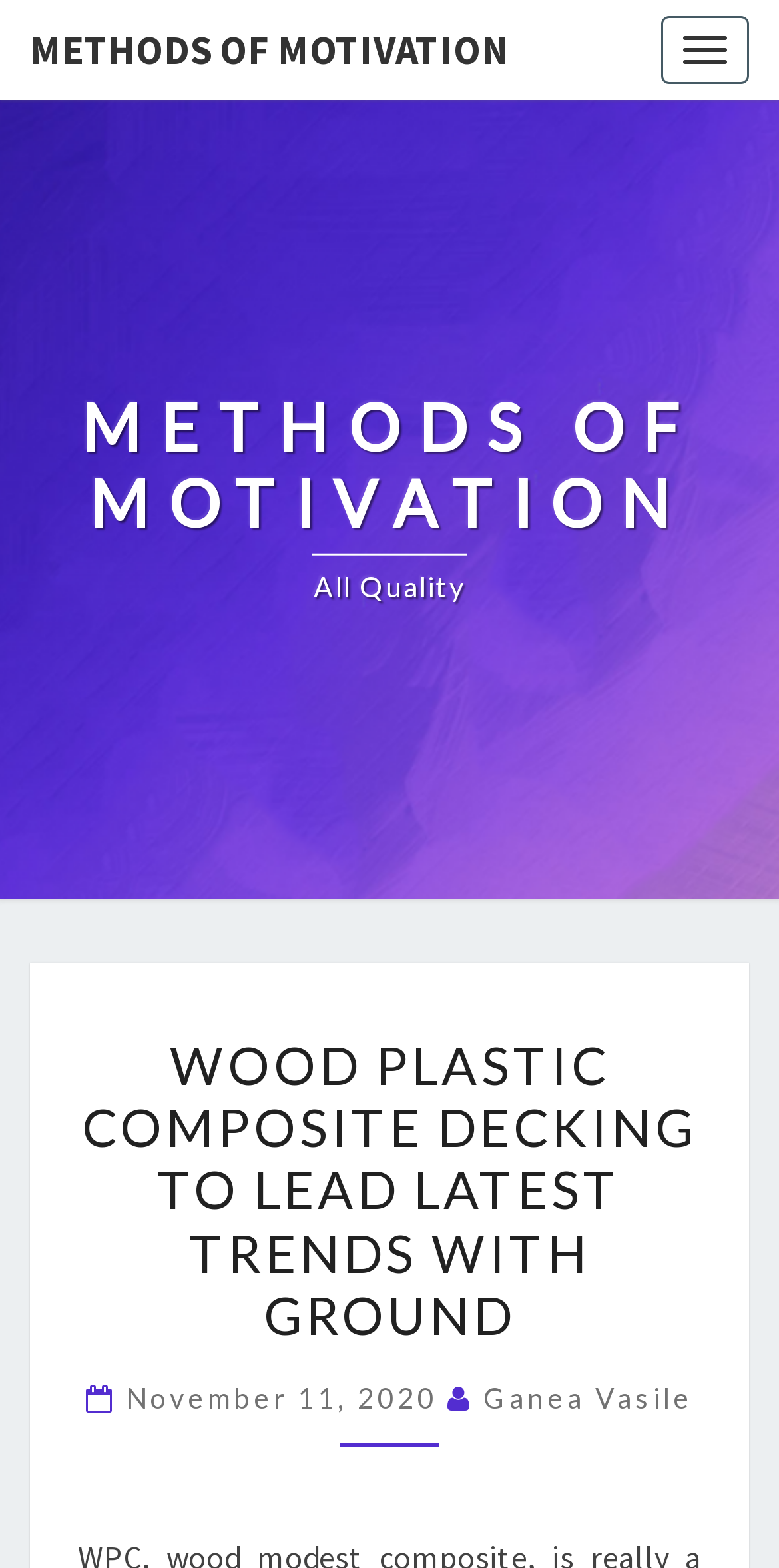What is the quality of the article?
Give a detailed response to the question by analyzing the screenshot.

The quality of the article can be determined by looking at the heading 'All Quality' which is located below the link 'METHODS OF MOTIVATION' and is likely to indicate the quality of the article.